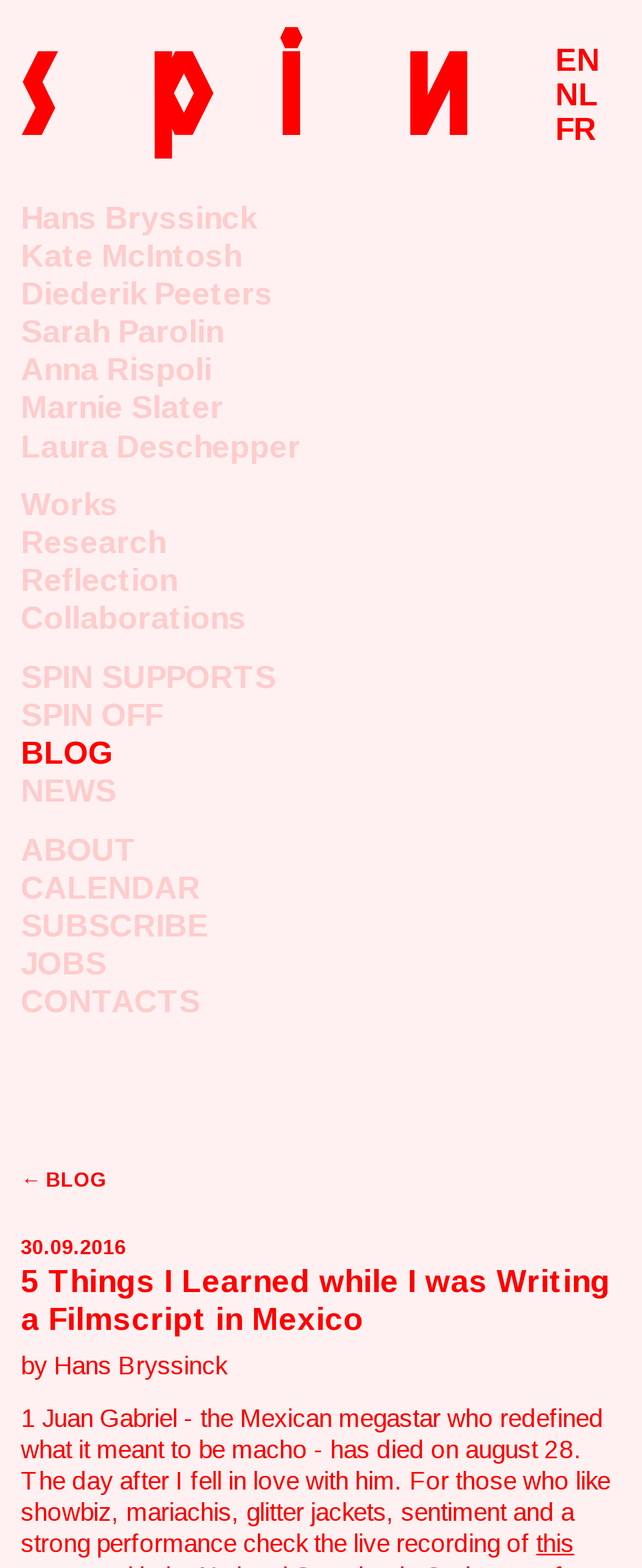Who is the author of the latest article?
Answer with a single word or phrase by referring to the visual content.

Hans Bryssinck